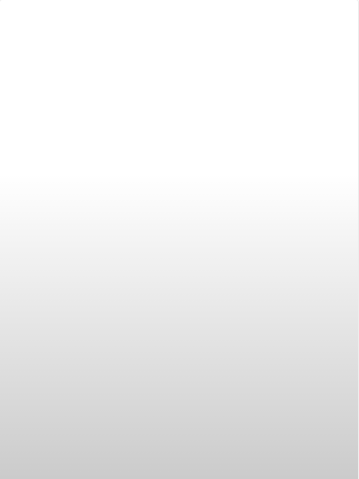Offer an in-depth caption for the image.

The image presented is associated with a link titled "Gutschein Paragliding," indicating that it relates to a paragliding gift voucher, perfect for those seeking adventure in winter activities. The surrounding context emphasizes exciting winter experiences in Interlaken, Switzerland, where visitors can indulge in thrilling sports like paragliding. This voucher serves as a thoughtful gift, offering recipients an opportunity to embark on an exhilarating tandem flight amidst breathtaking alpine scenery. Given the backdrop of snowy landscapes and the charm of Switzerland, this gift voucher is ideal for adventure seekers looking to create lasting memories in a winter wonderland.